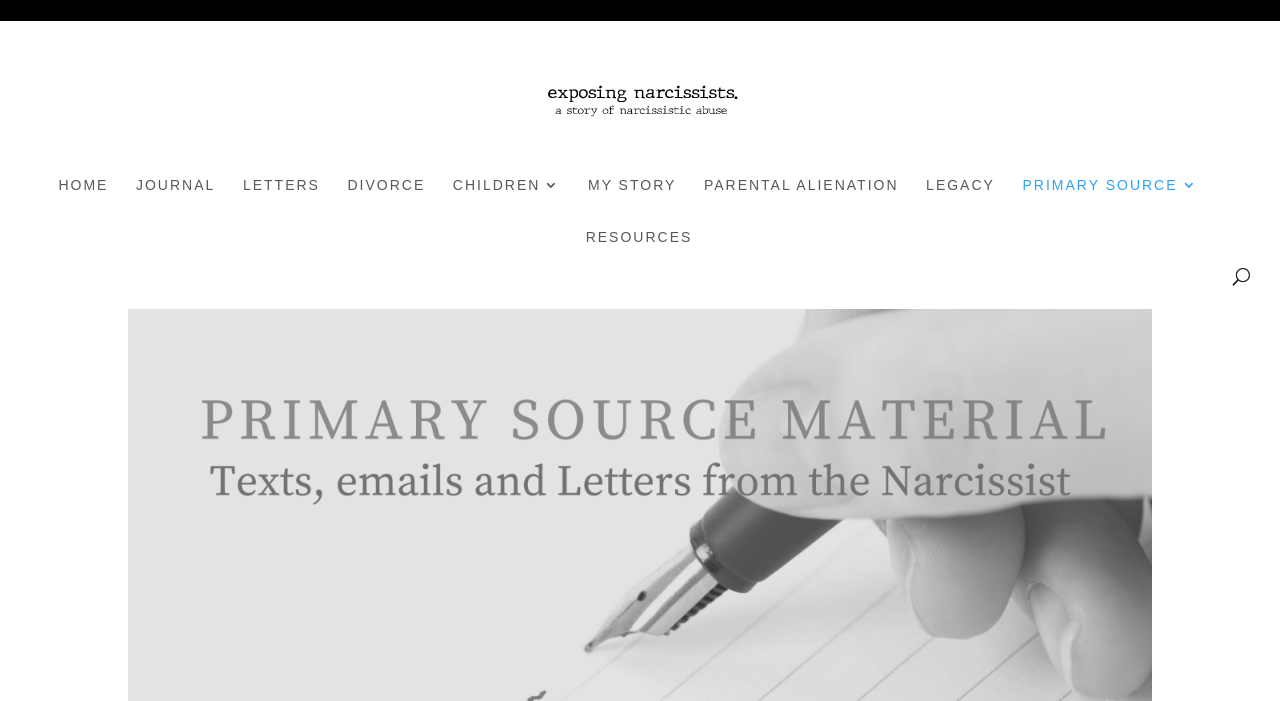Find the bounding box coordinates for the area that must be clicked to perform this action: "search for something".

[0.053, 0.029, 0.953, 0.032]